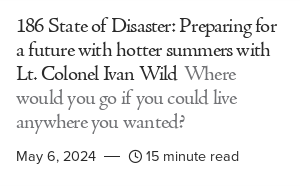How long does it take to read the article?
Answer the question with a single word or phrase by looking at the picture.

15 minutes